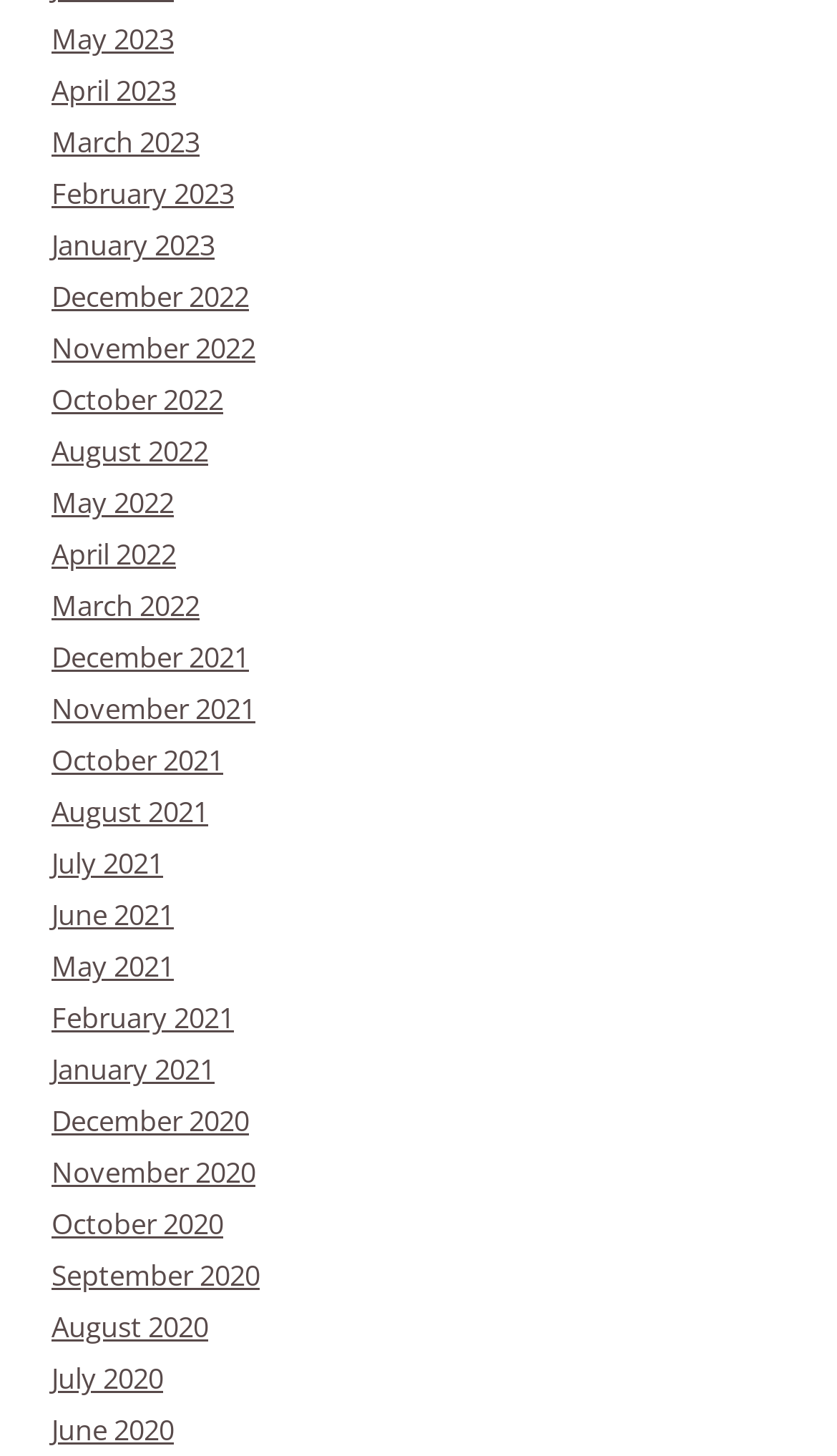Provide a short answer to the following question with just one word or phrase: What is the earliest month listed?

June 2020